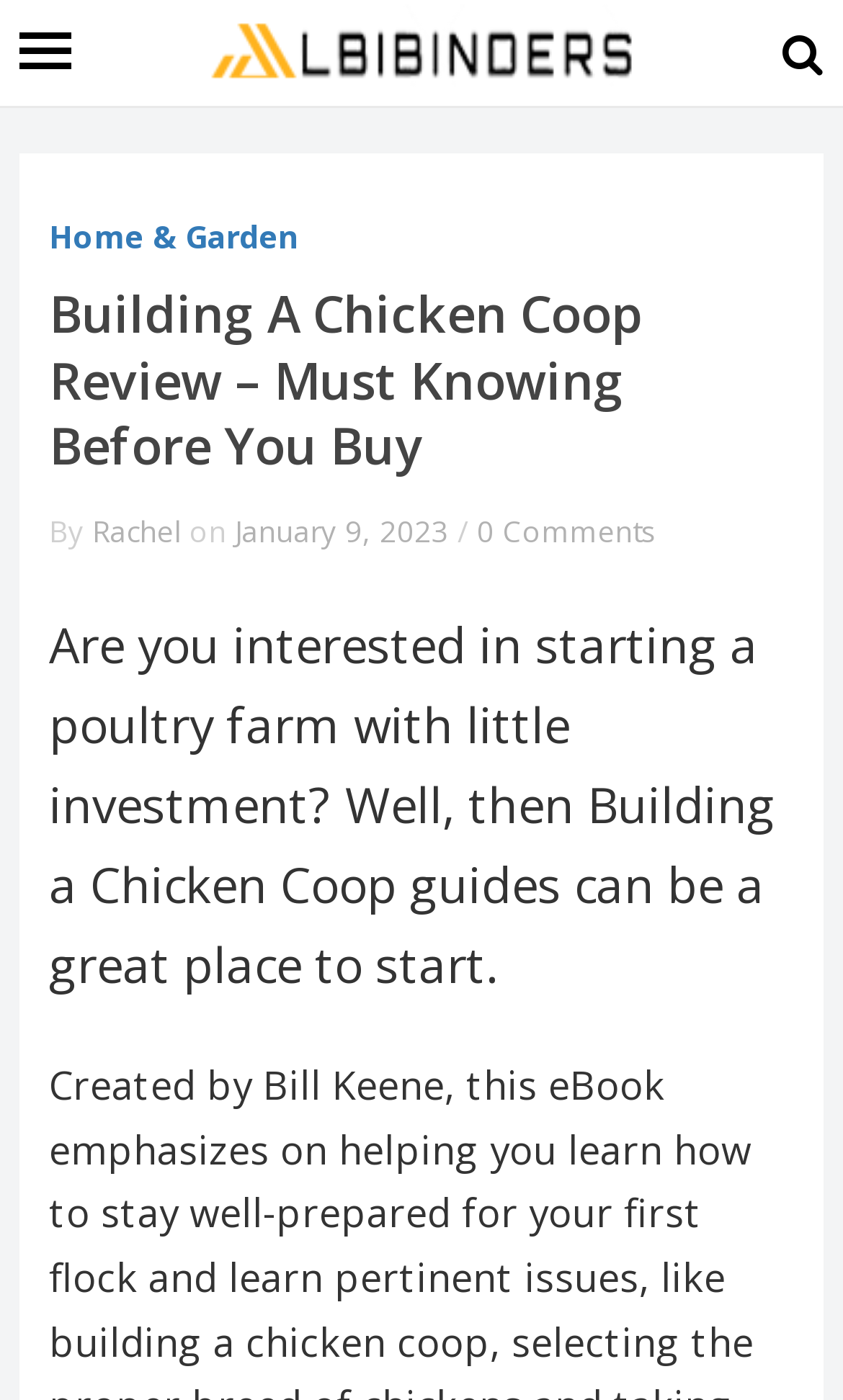What is the topic of the review?
Based on the image, give a concise answer in the form of a single word or short phrase.

Chicken Coop